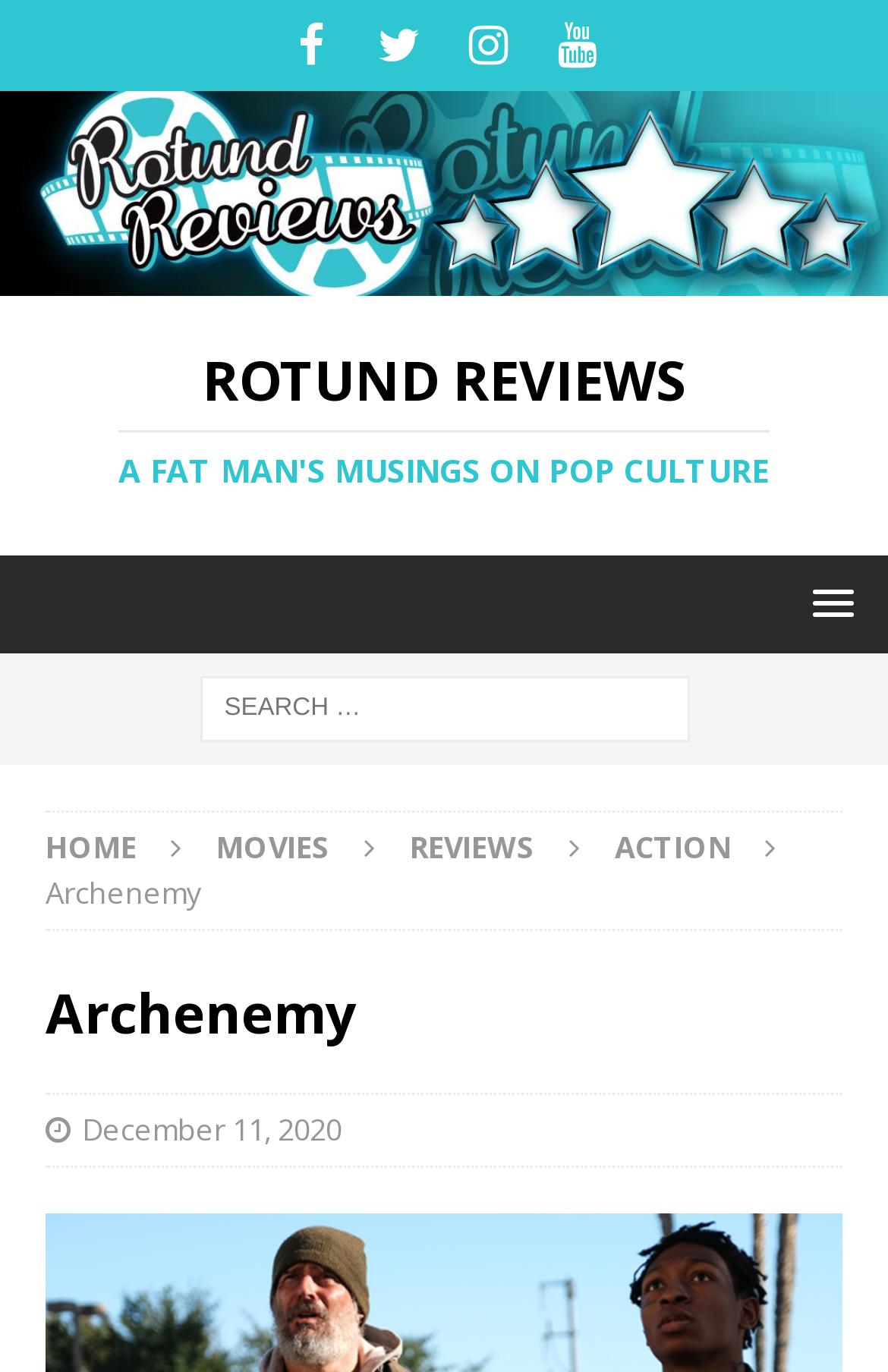Please determine the bounding box coordinates for the UI element described as: "December 11, 2020".

[0.092, 0.809, 0.385, 0.839]